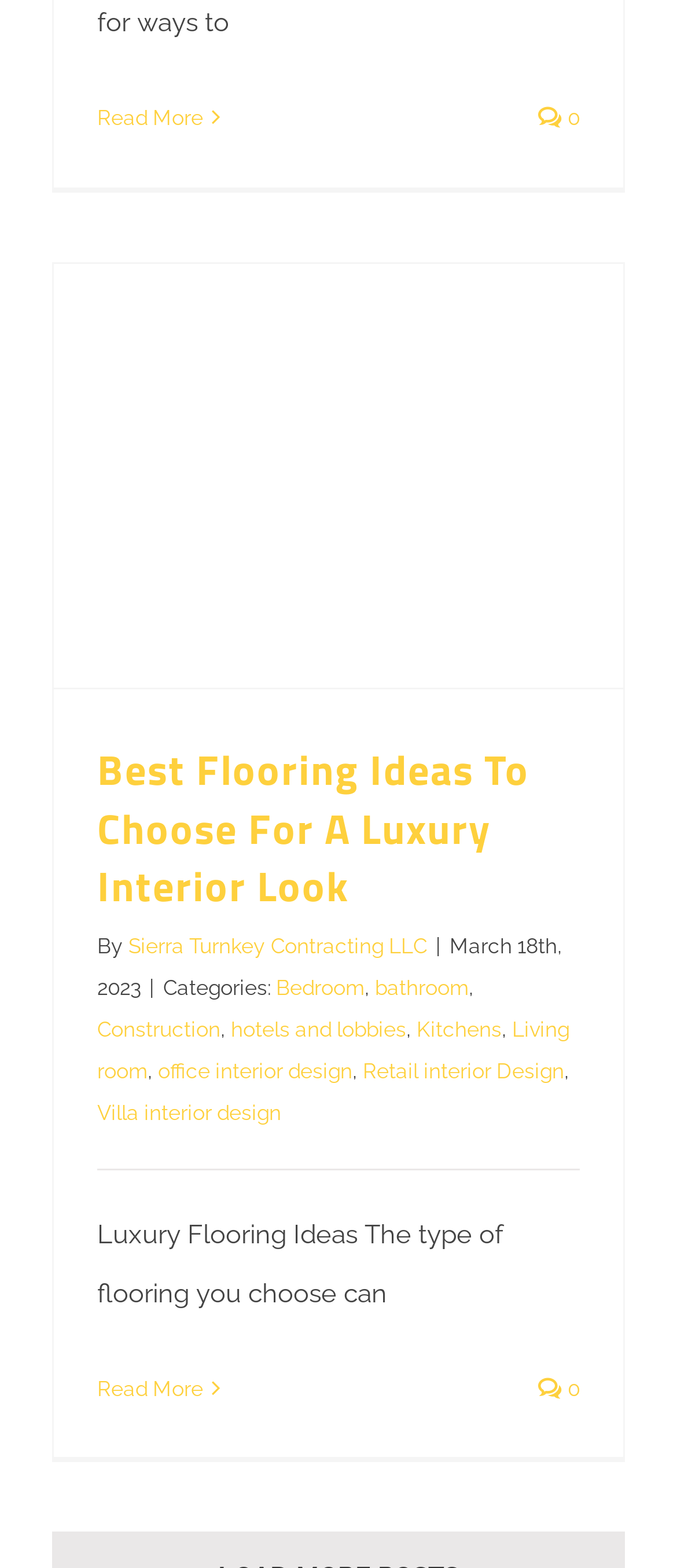What categories does the article belong to?
Based on the image, please offer an in-depth response to the question.

I found the categories by looking at the link elements with the category names which are children of the article element and are preceded by the text 'Categories:'.